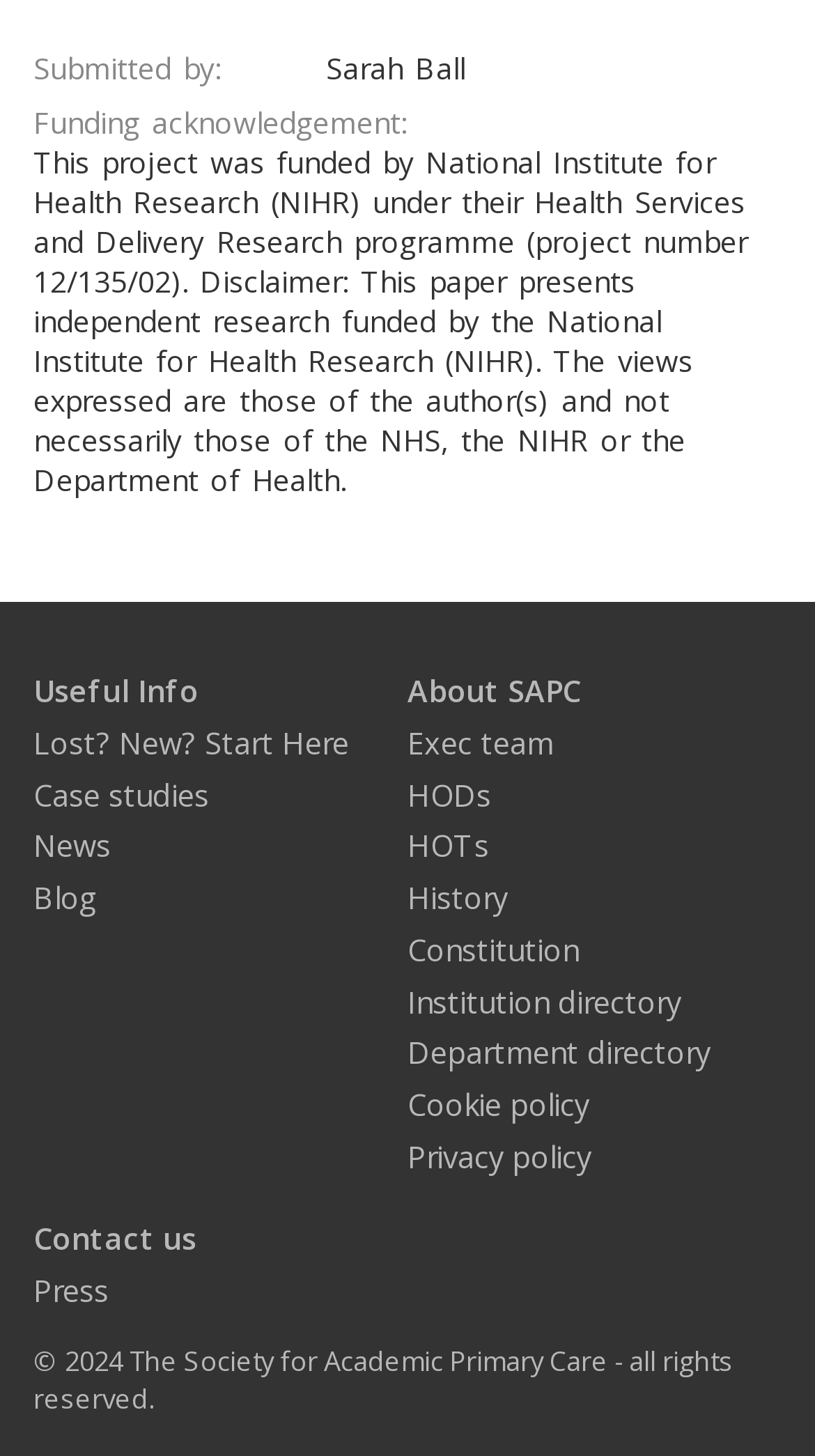How many links are there in the left column?
Refer to the image and provide a one-word or short phrase answer.

6